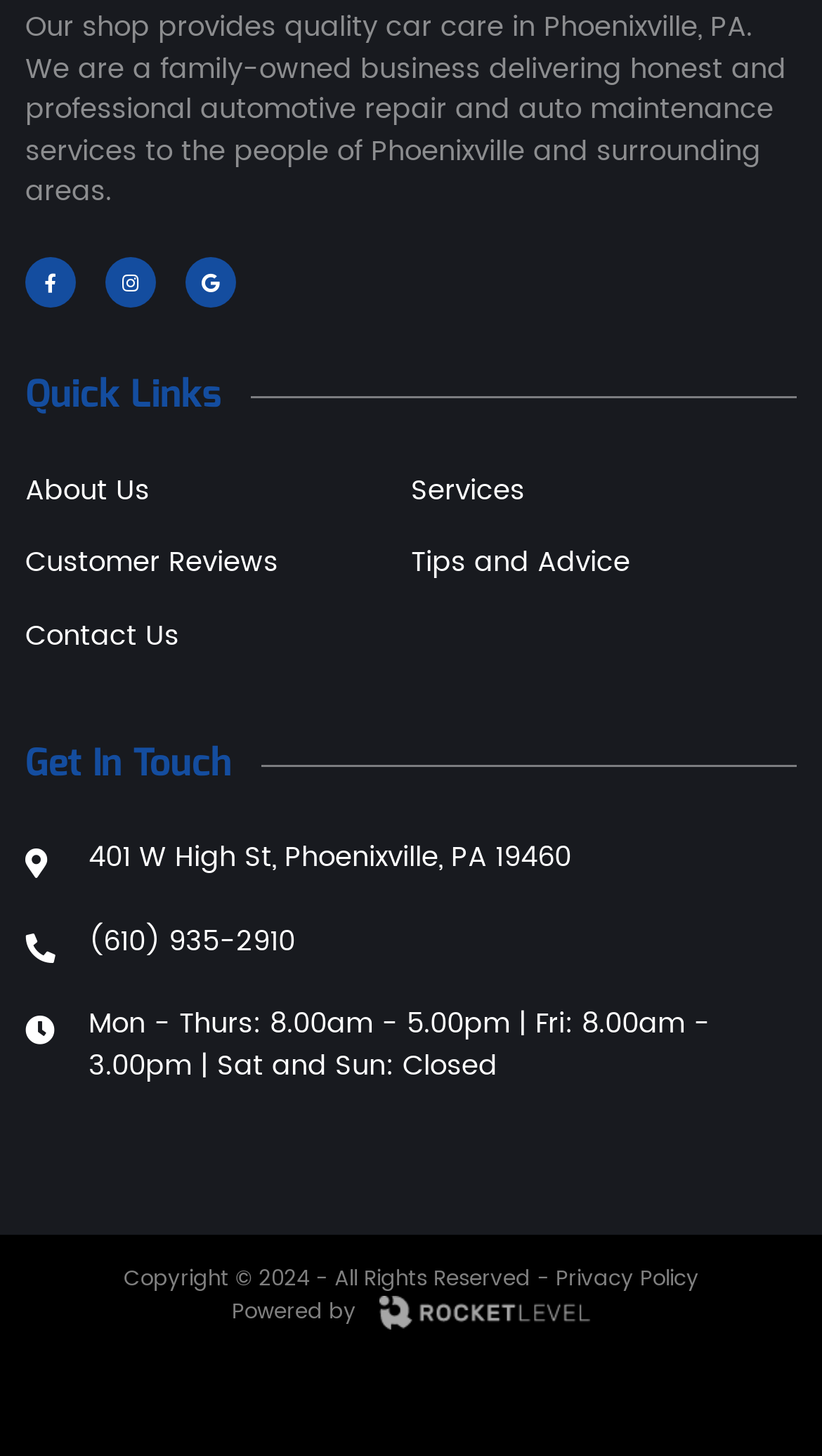What is the address of the shop?
Examine the image closely and answer the question with as much detail as possible.

The static text '401 W High St, Phoenixville, PA 19460' provides the address of the shop.